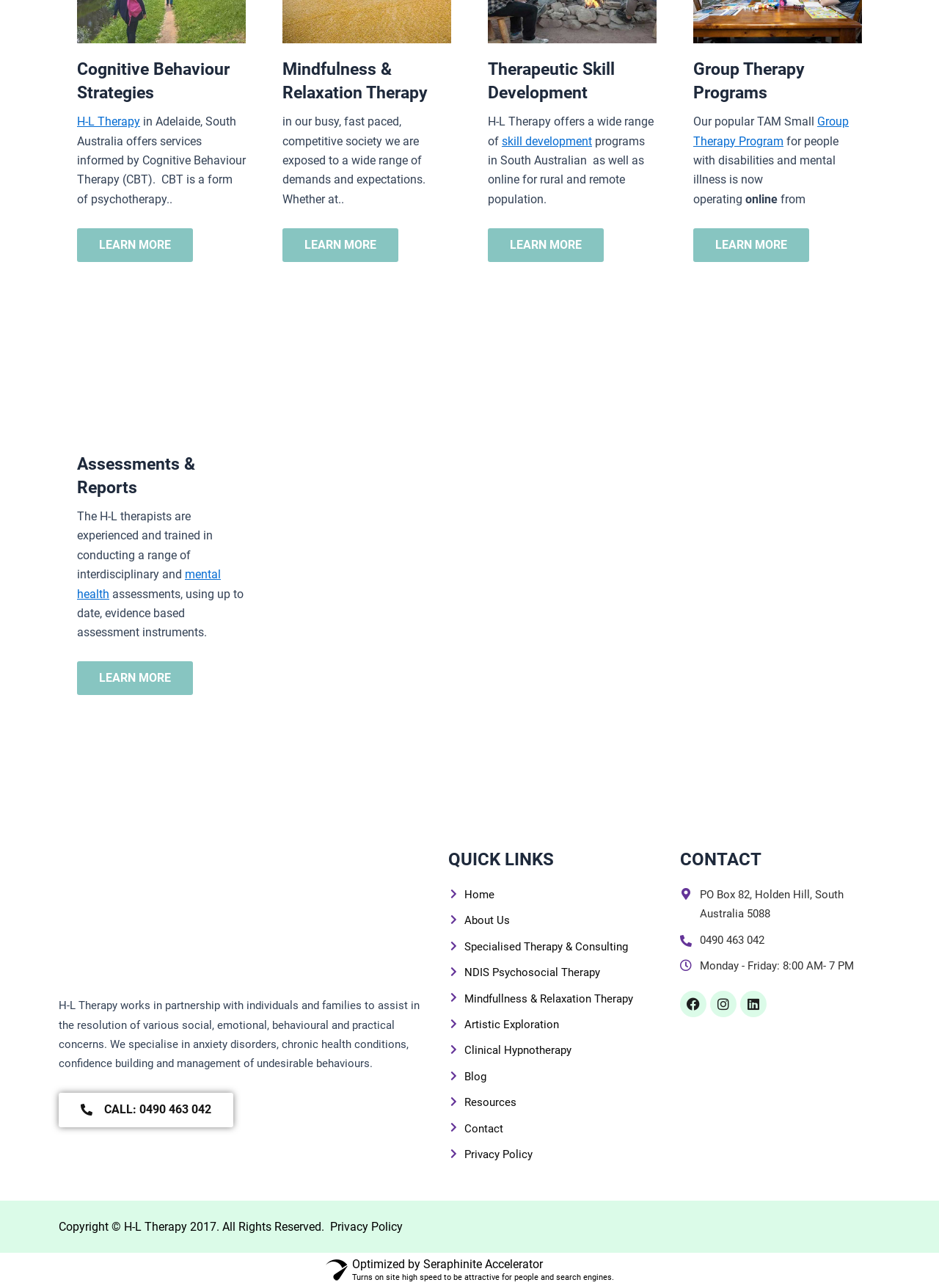Respond to the following question using a concise word or phrase: 
What is the address of H-L Therapy?

PO Box 82, Holden Hill, South Australia 5088